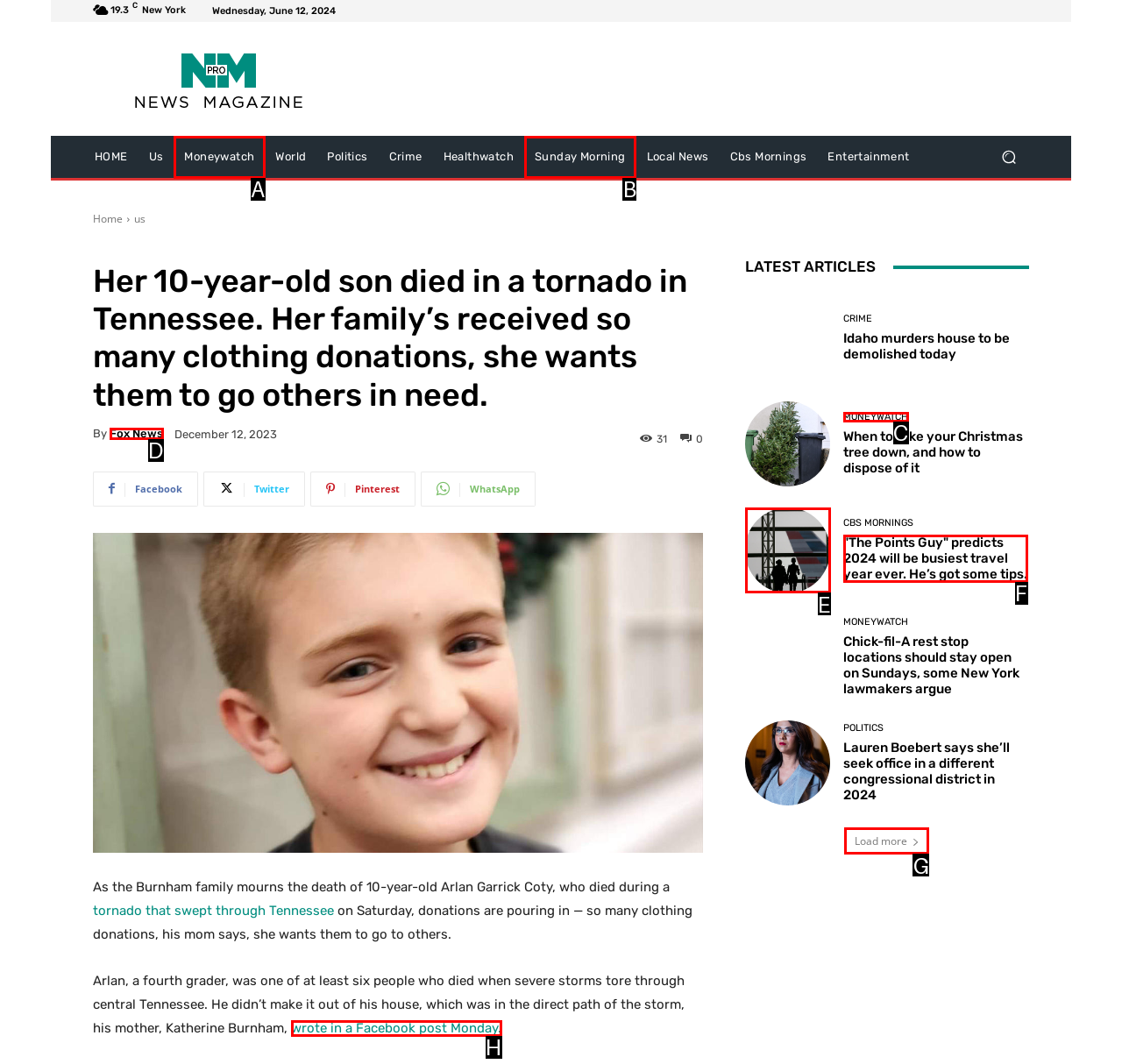Choose the letter of the UI element necessary for this task: Load more articles
Answer with the correct letter.

G